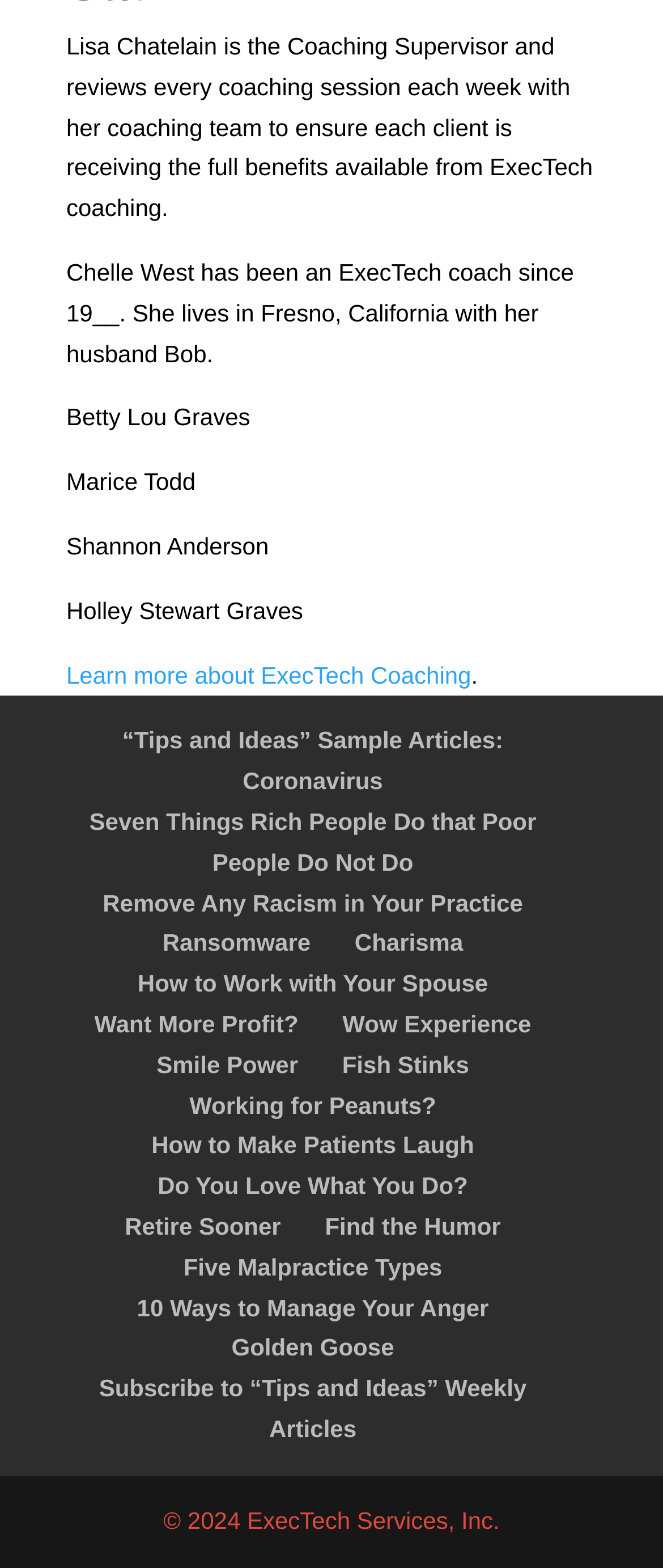Given the following UI element description: "Working for Peanuts?", find the bounding box coordinates in the webpage screenshot.

[0.286, 0.696, 0.658, 0.713]